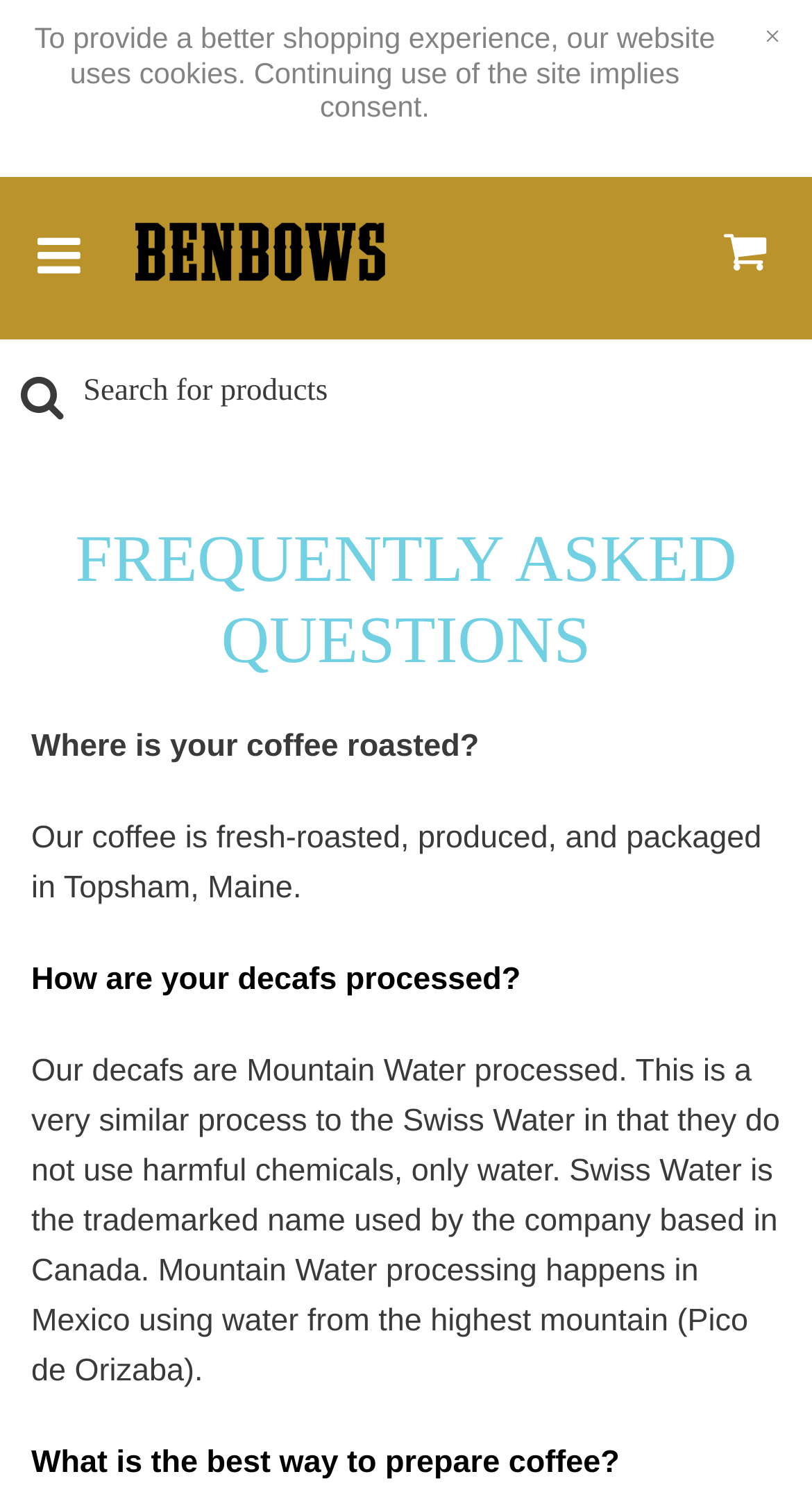What is the purpose of the search box? From the image, respond with a single word or brief phrase.

Search for products